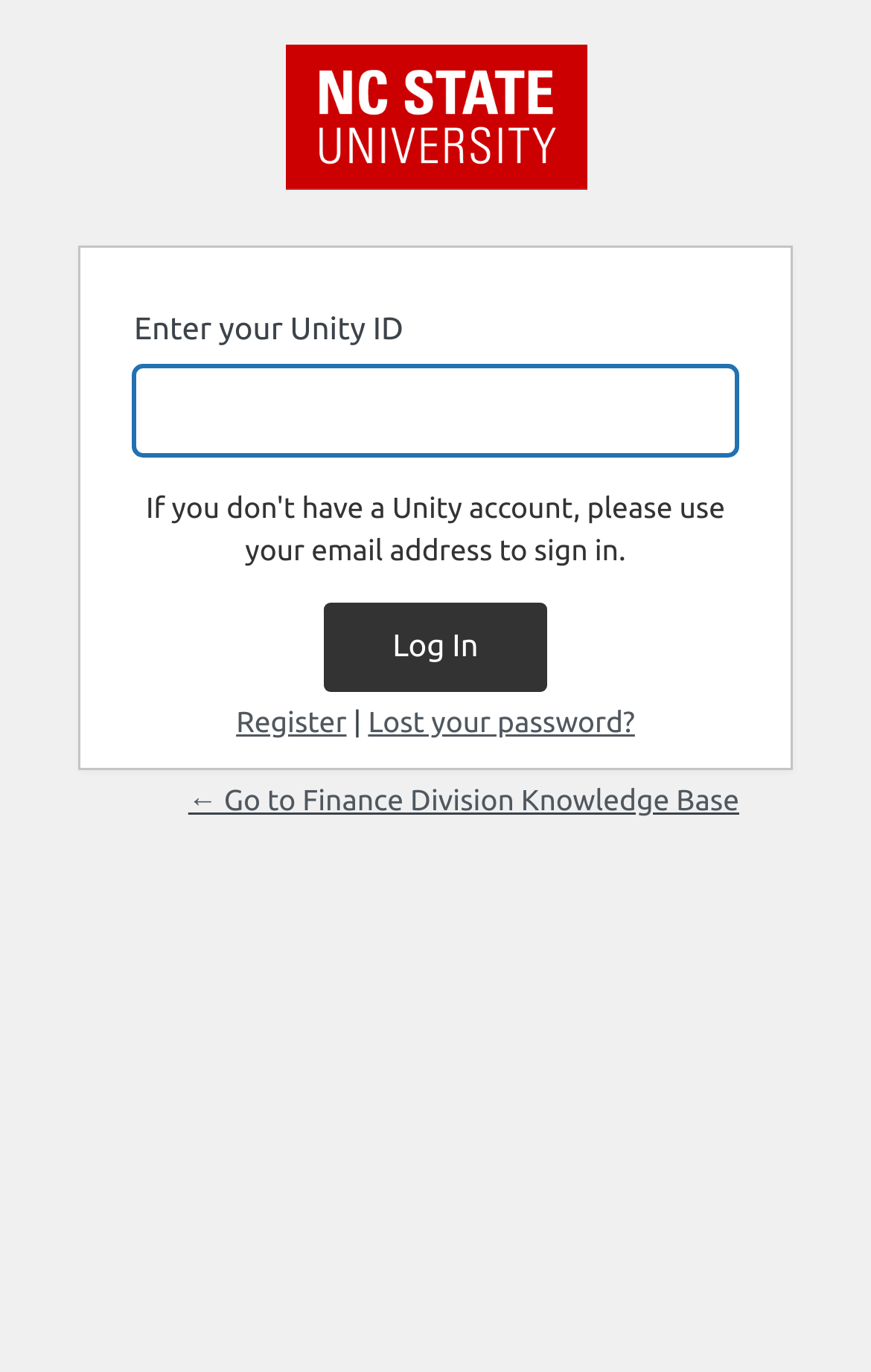Please provide a comprehensive response to the question below by analyzing the image: 
What is the purpose of the textbox?

The textbox is focused and has a label 'Enter your Unity ID', indicating that it is used to input the user's Unity ID for login purposes.